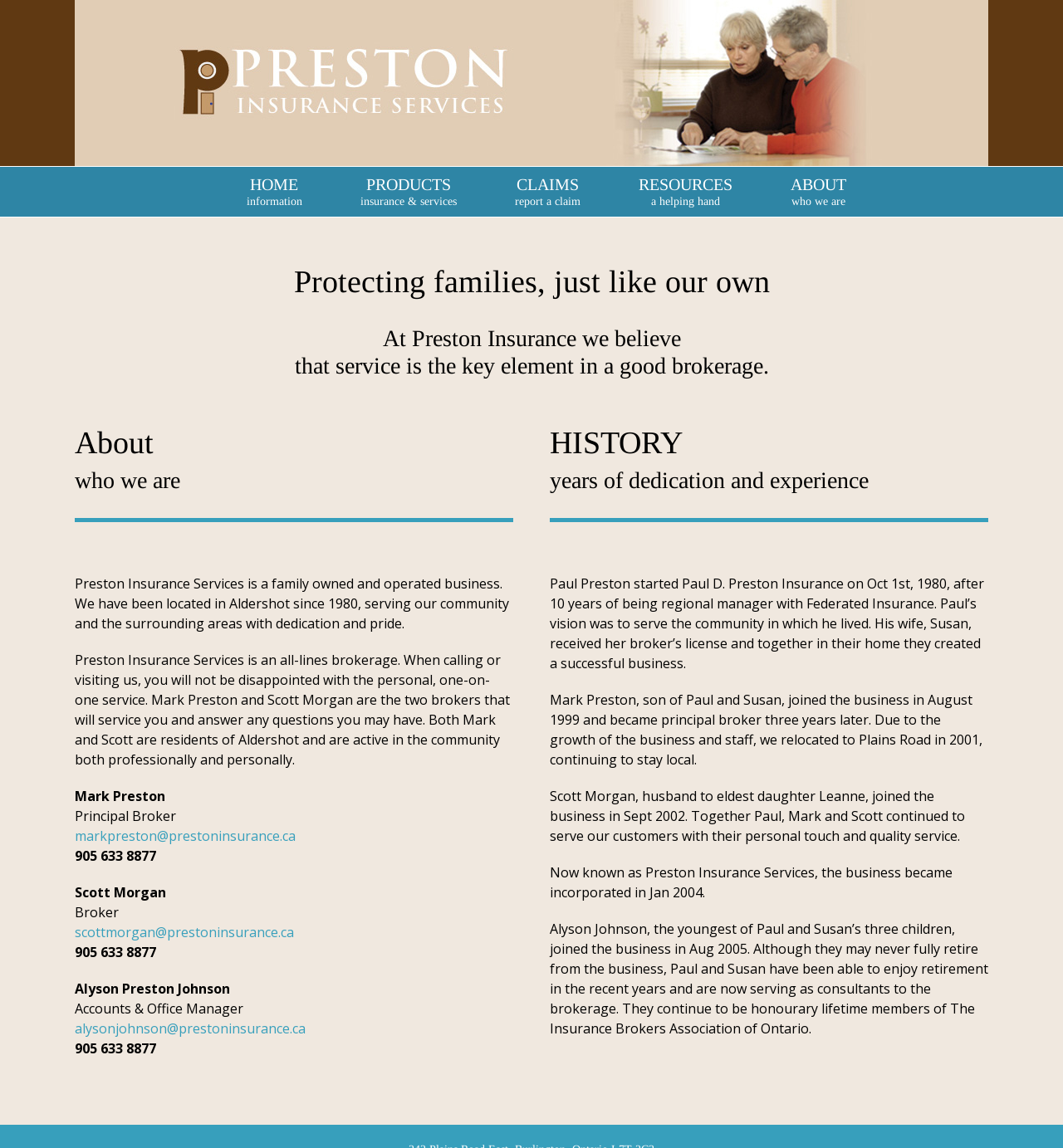How long has Paul Preston been in the insurance business? Look at the image and give a one-word or short phrase answer.

10 years